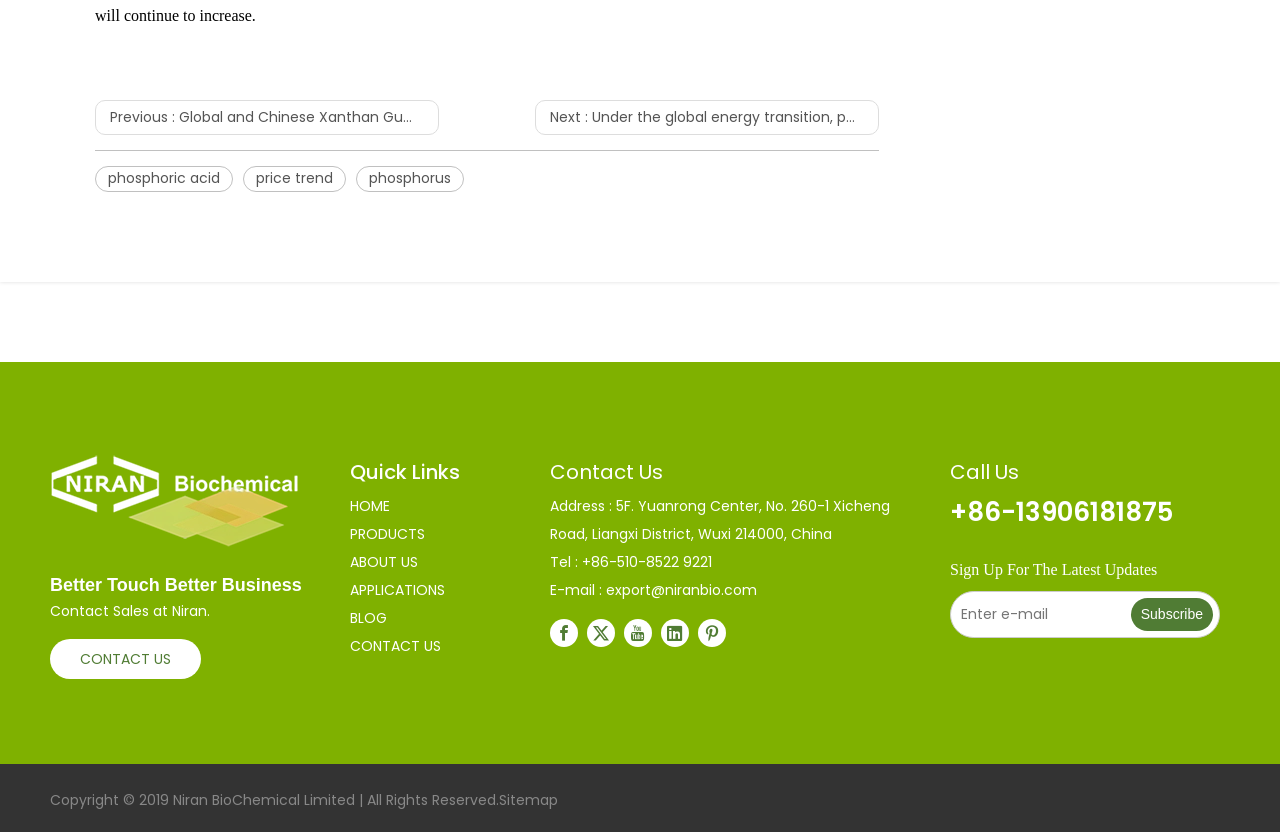What is the address of the company?
Please provide an in-depth and detailed response to the question.

The address of the company can be found in the contact information section, where it is stated 'Address : 5F. Yuanrong Center, No. 260-1 Xicheng Road, Liangxi District, Wuxi 214000, China'.